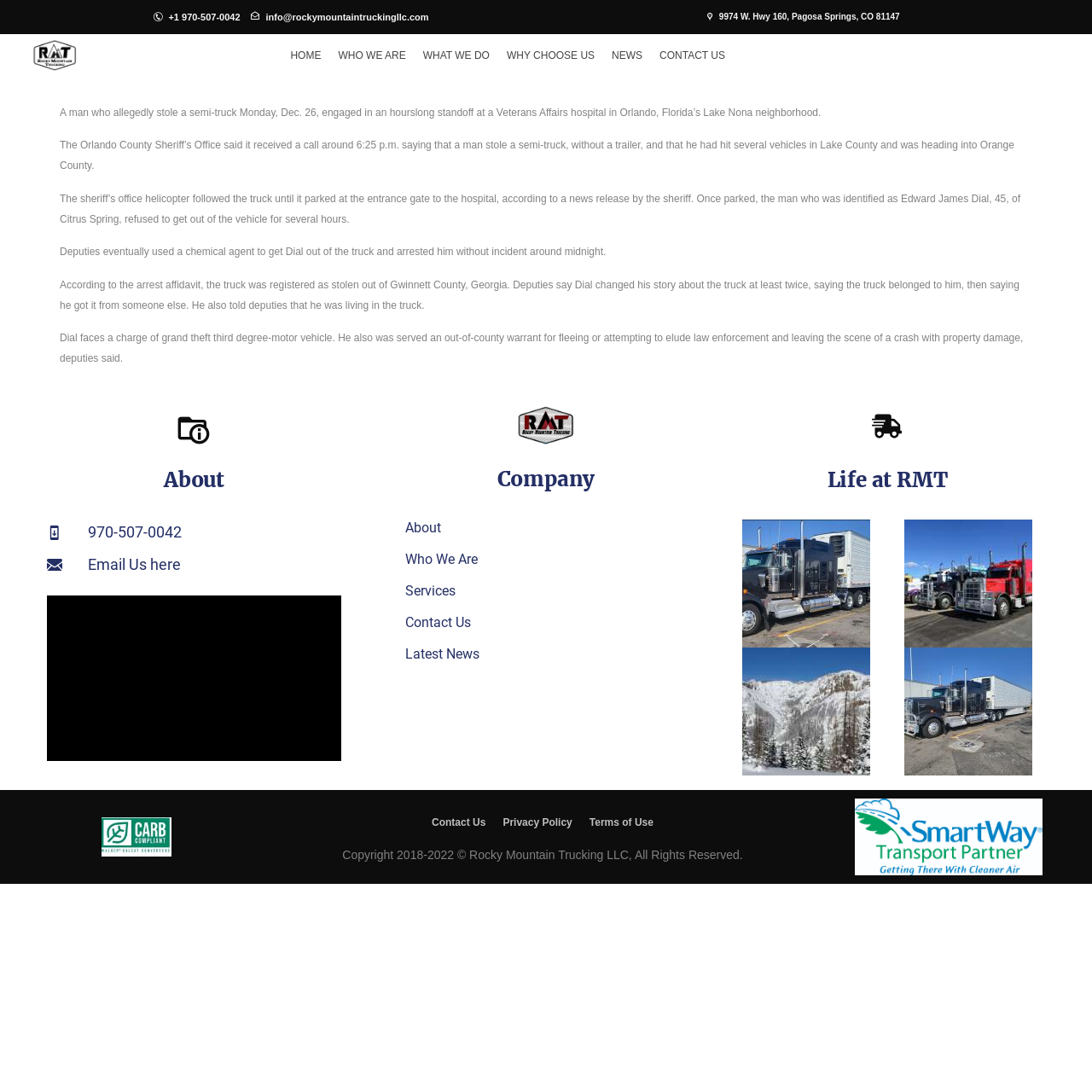Extract the bounding box coordinates for the UI element described as: "Contact Us".

[0.371, 0.562, 0.645, 0.578]